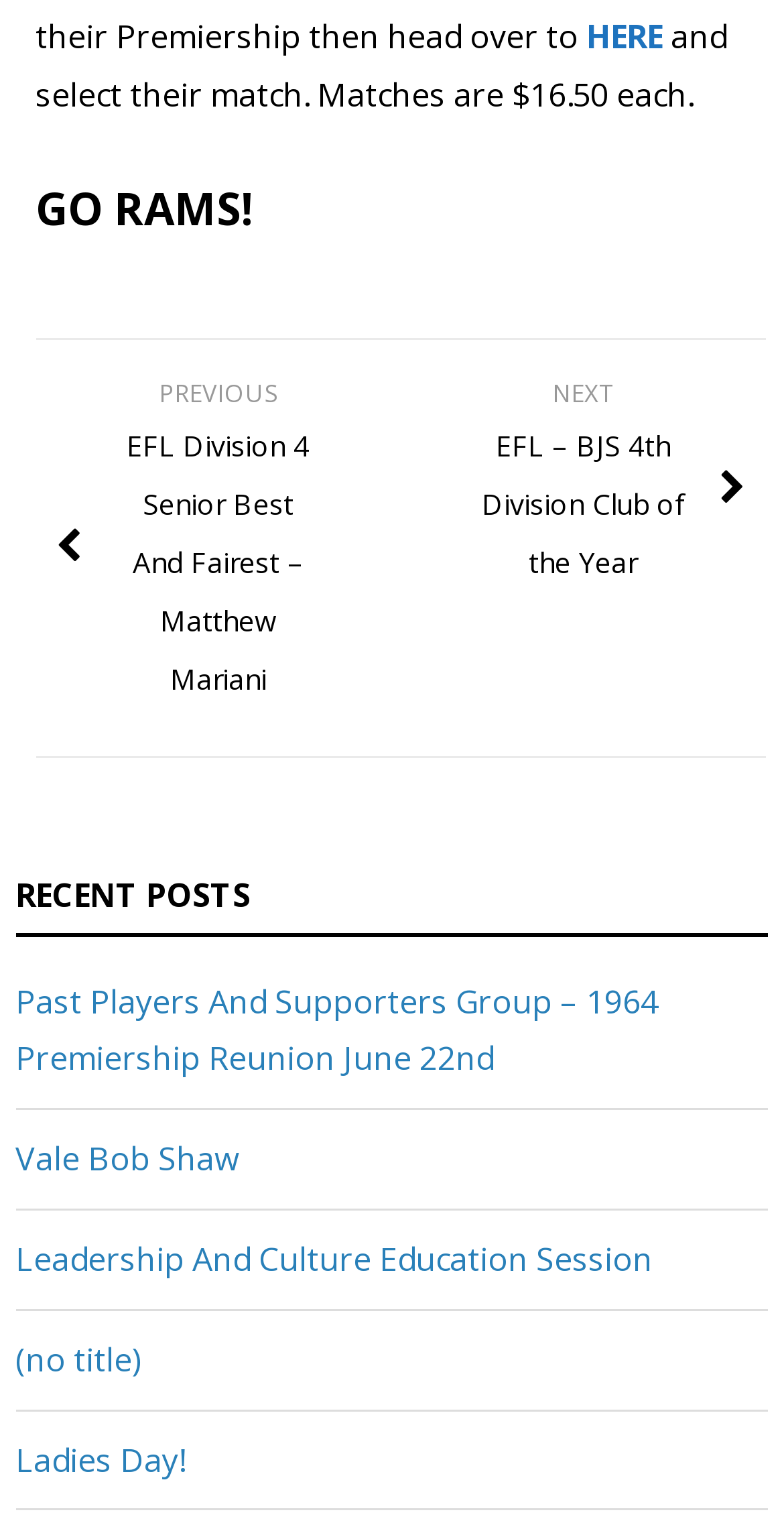What is the title of the first recent post?
Could you please answer the question thoroughly and with as much detail as possible?

The first link under the 'RECENT POSTS' section is titled 'Past Players And Supporters Group – 1964 Premiership Reunion June 22nd'.